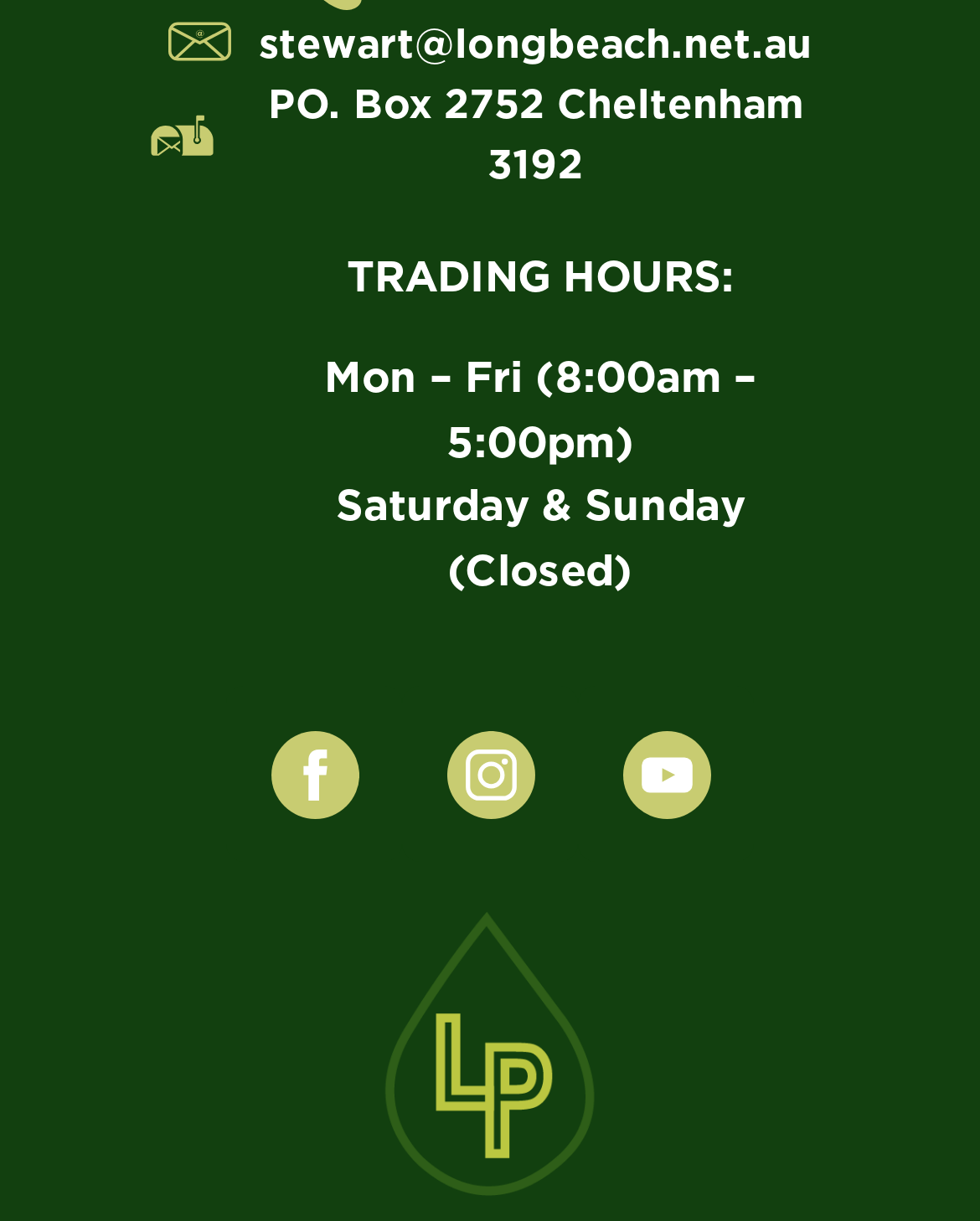What is the postal address provided?
Refer to the image and give a detailed answer to the question.

I found the postal address by looking at the StaticText element with the text 'PO. Box 2752 Cheltenham 3192' which is located near the top of the page.